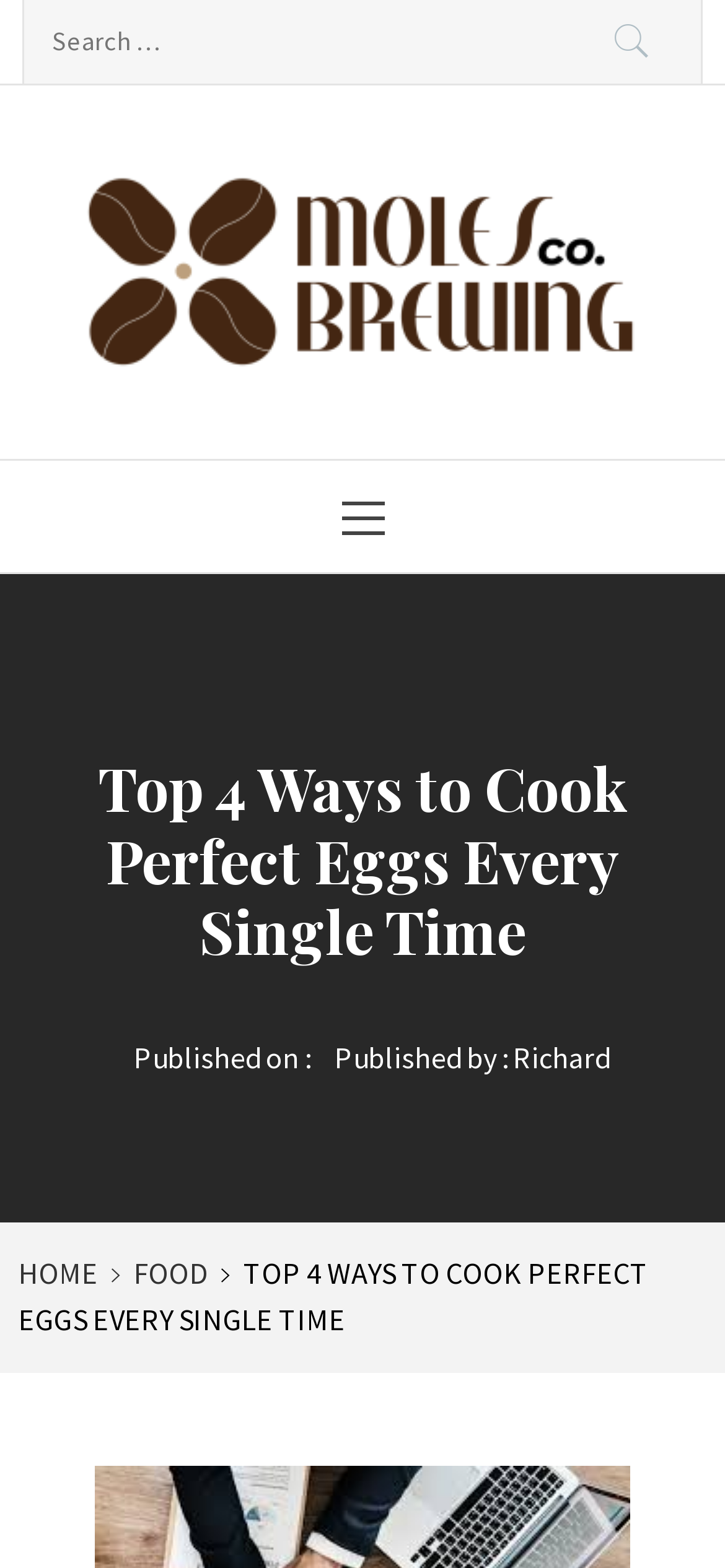Please identify the bounding box coordinates of the clickable area that will allow you to execute the instruction: "Go to FOOD page".

[0.154, 0.799, 0.305, 0.823]